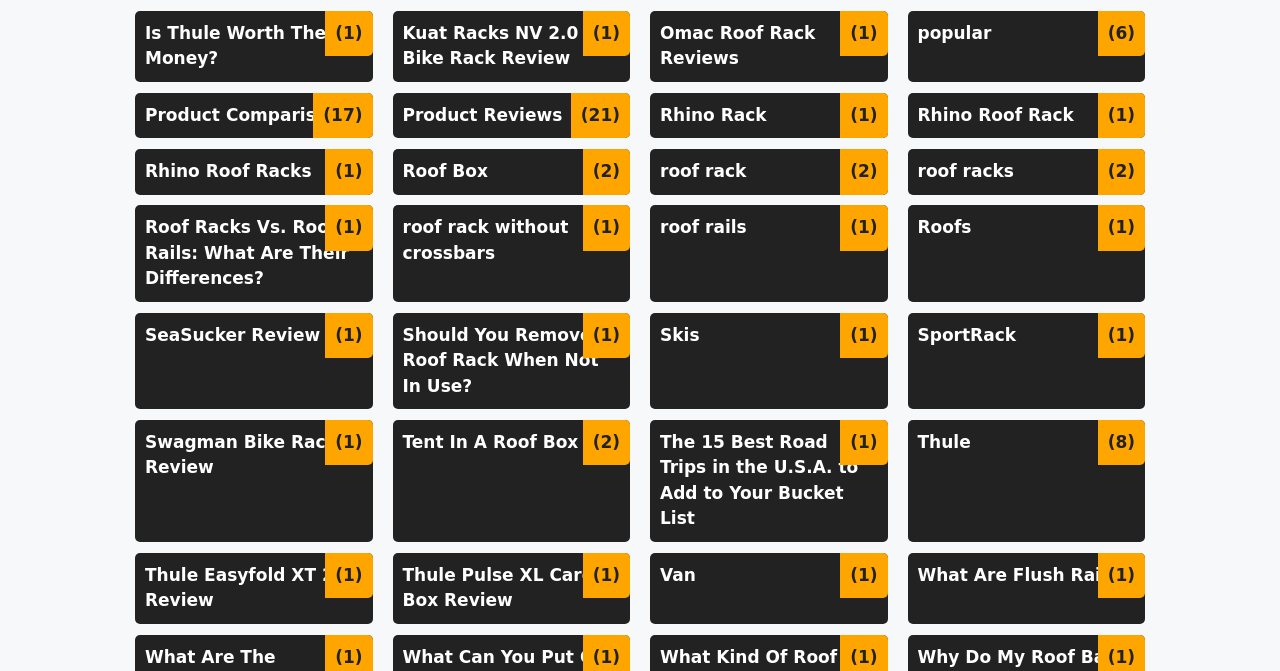Please specify the coordinates of the bounding box for the element that should be clicked to carry out this instruction: "Click on 'Is Thule Worth The Money?' link". The coordinates must be four float numbers between 0 and 1, formatted as [left, top, right, bottom].

[0.105, 0.016, 0.291, 0.122]